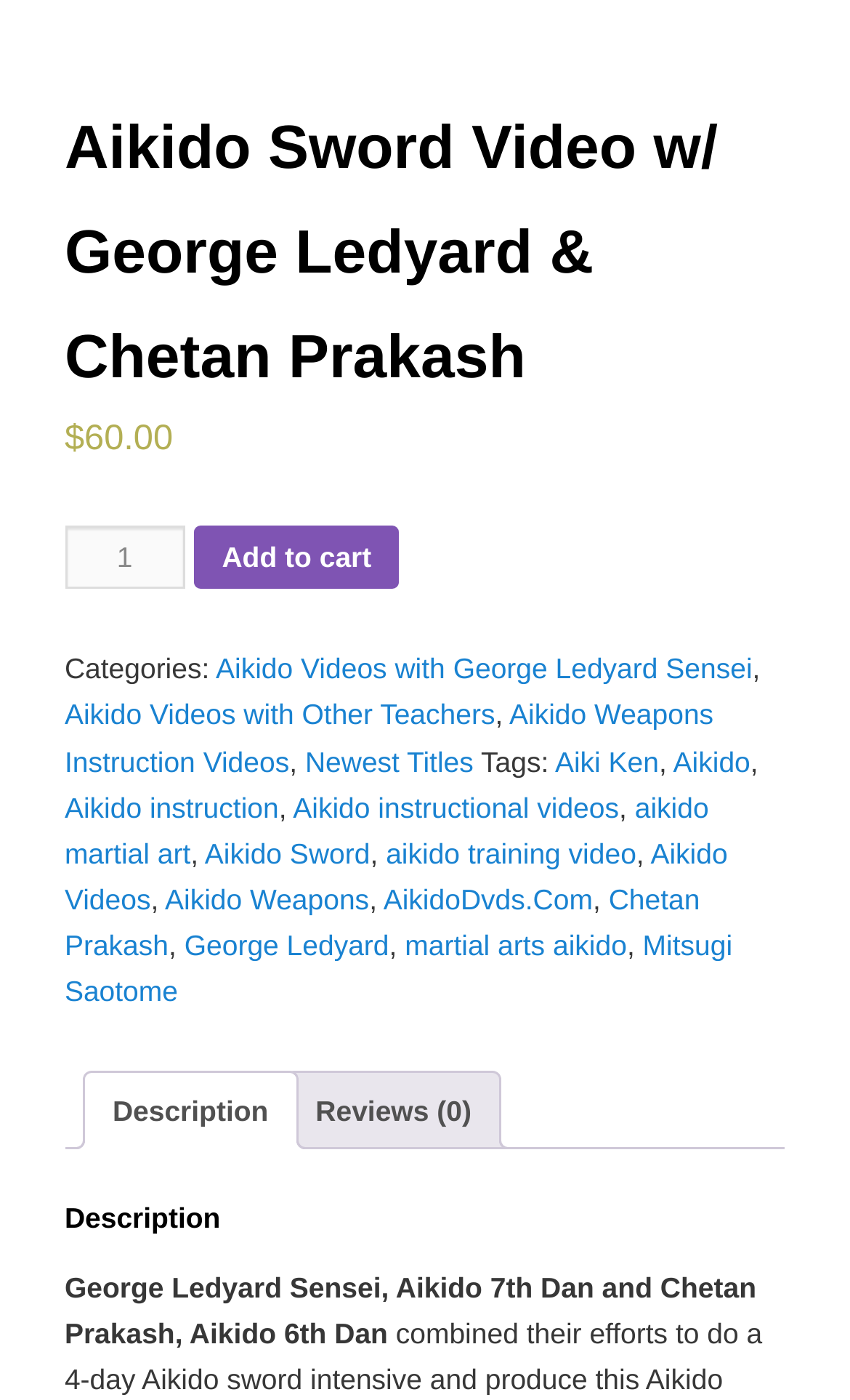What is the price of the Aikido Sword Video?
Using the image as a reference, answer the question in detail.

The price of the Aikido Sword Video can be found next to the product title, where it says '$' followed by '60.00'.